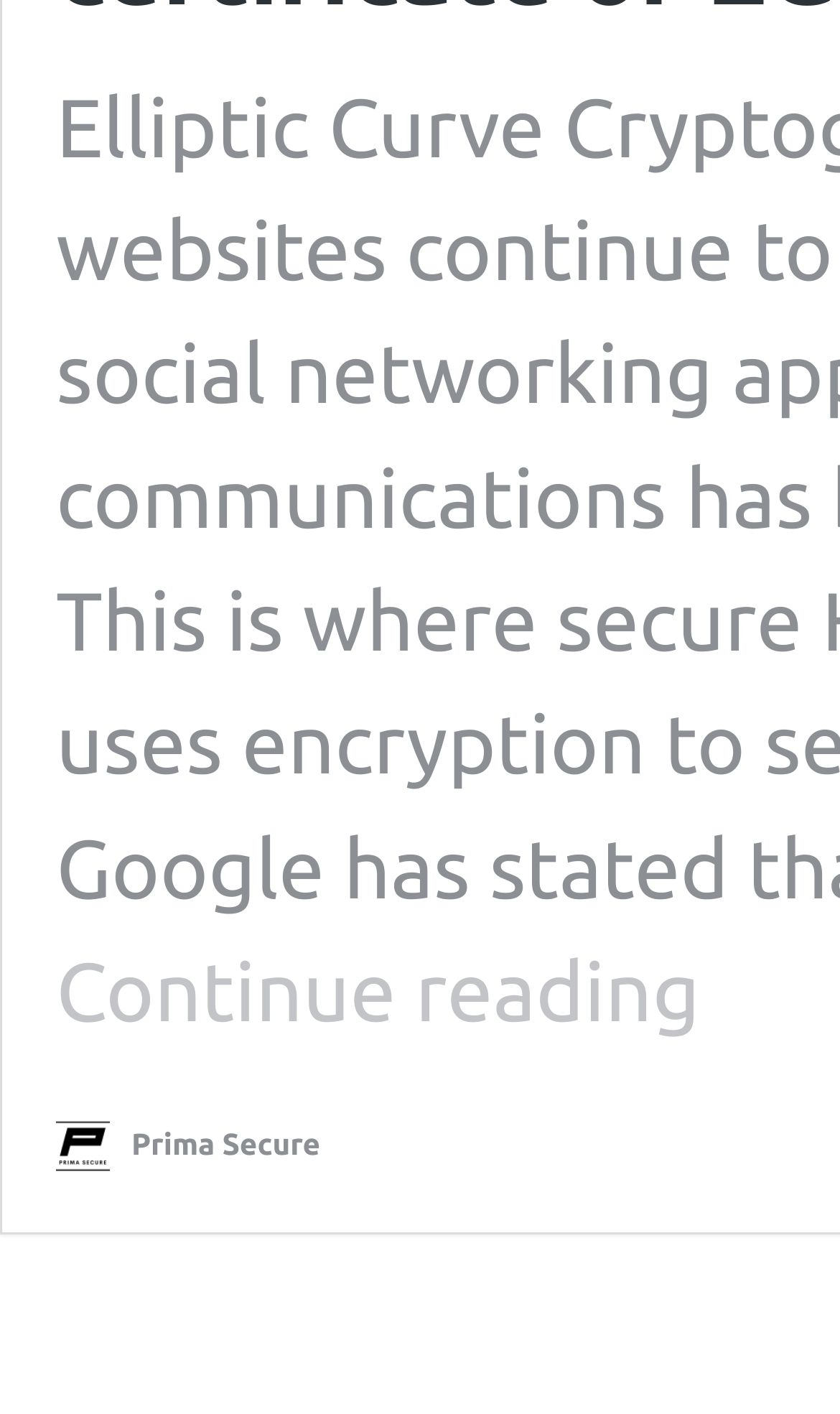Identify the bounding box coordinates for the UI element described by the following text: "Prima Secure". Provide the coordinates as four float numbers between 0 and 1, in the format [left, top, right, bottom].

[0.067, 0.791, 0.381, 0.829]